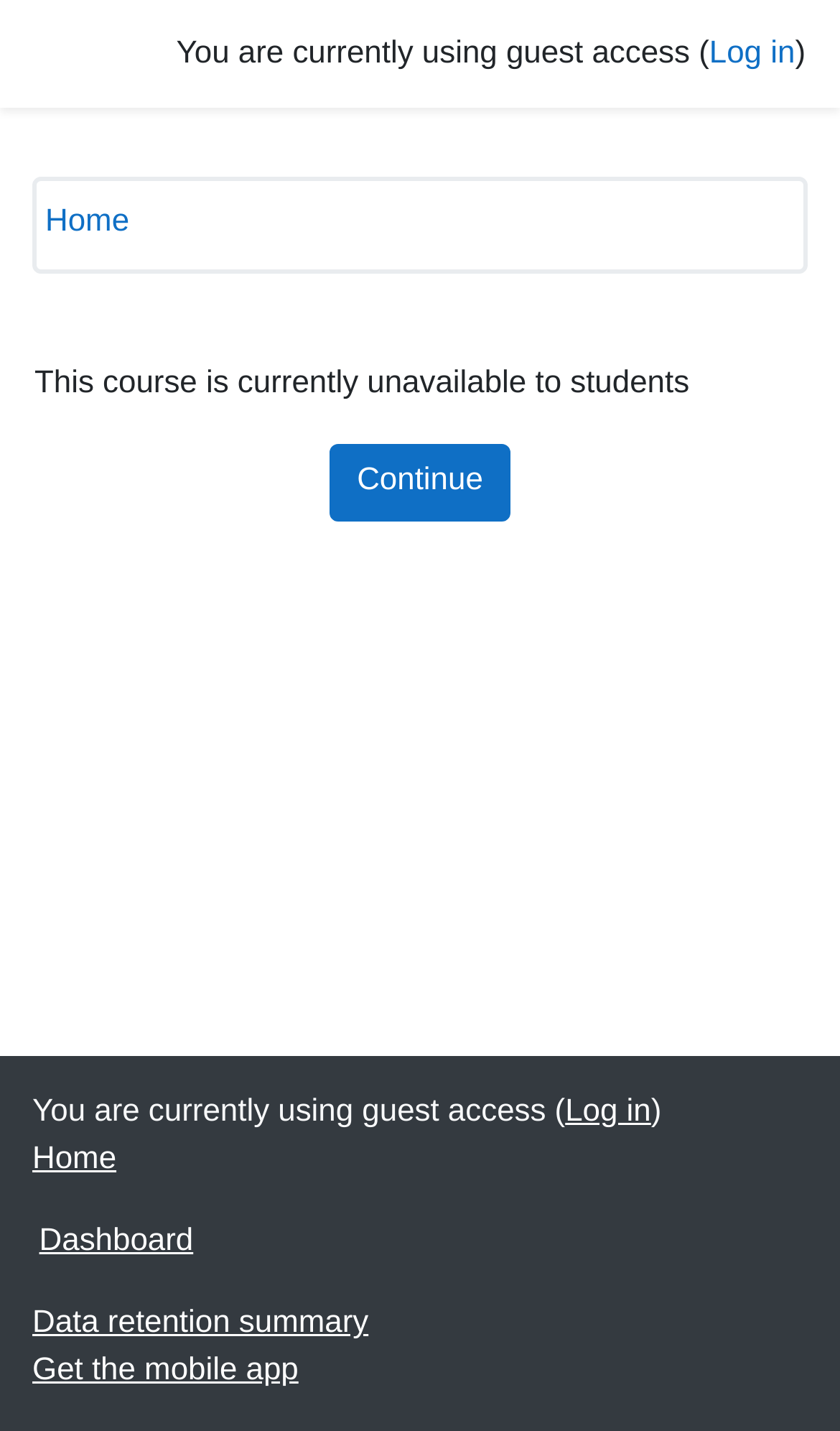Determine the bounding box coordinates for the UI element with the following description: "Data retention summary". The coordinates should be four float numbers between 0 and 1, represented as [left, top, right, bottom].

[0.038, 0.913, 0.439, 0.937]